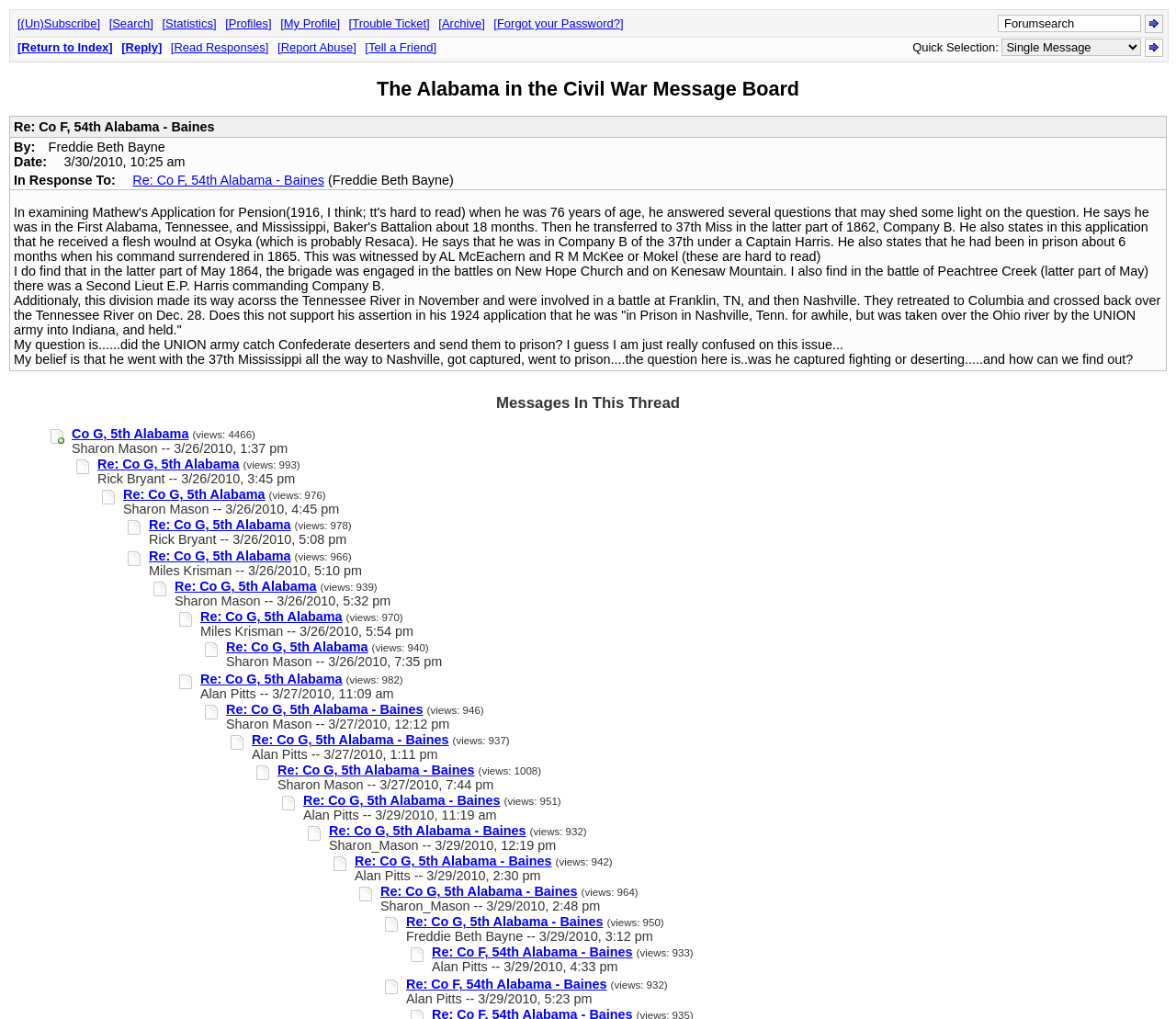Refer to the element description Tell a Friend and identify the corresponding bounding box in the screenshot. Format the coordinates as (top-left x, top-left y, bottom-right x, bottom-right y) with values in the range of 0 to 1.

[0.31, 0.04, 0.371, 0.053]